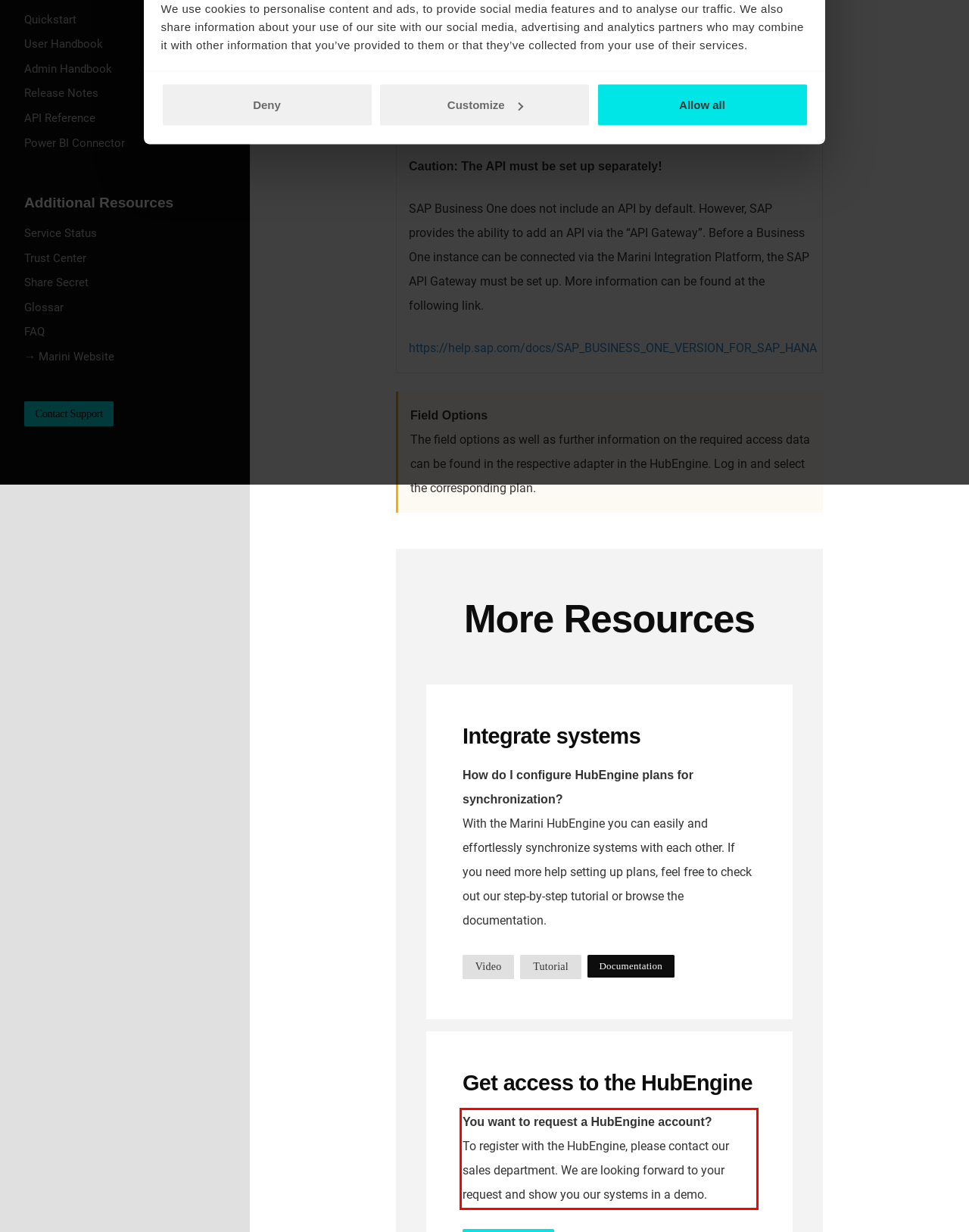You have a screenshot of a webpage where a UI element is enclosed in a red rectangle. Perform OCR to capture the text inside this red rectangle.

You want to request a HubEngine account? To register with the HubEngine, please contact our sales department. We are looking forward to your request and show you our systems in a demo.